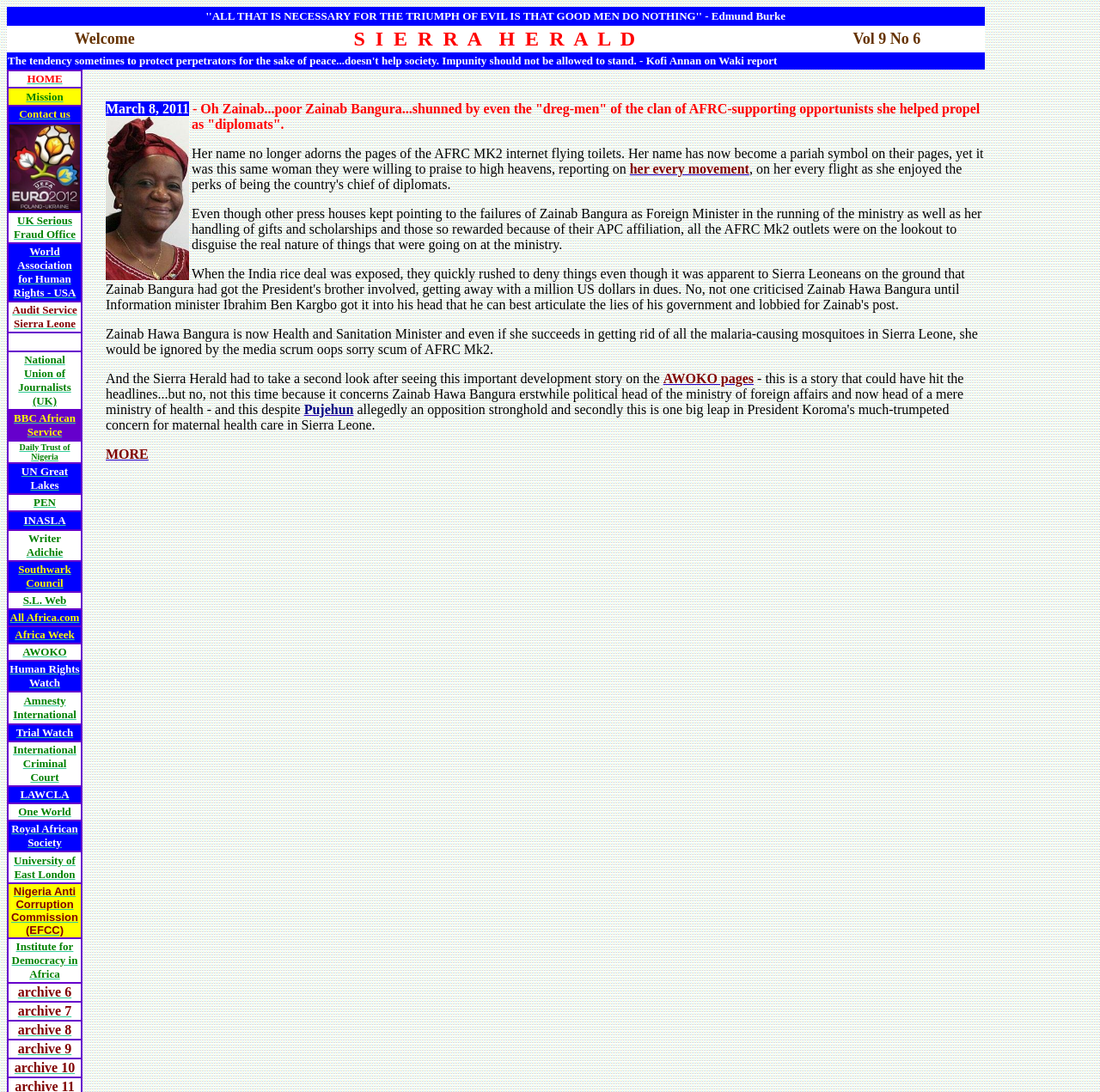Respond to the following question using a concise word or phrase: 
What is the name of the newspaper?

S I E R R A H E R A L D